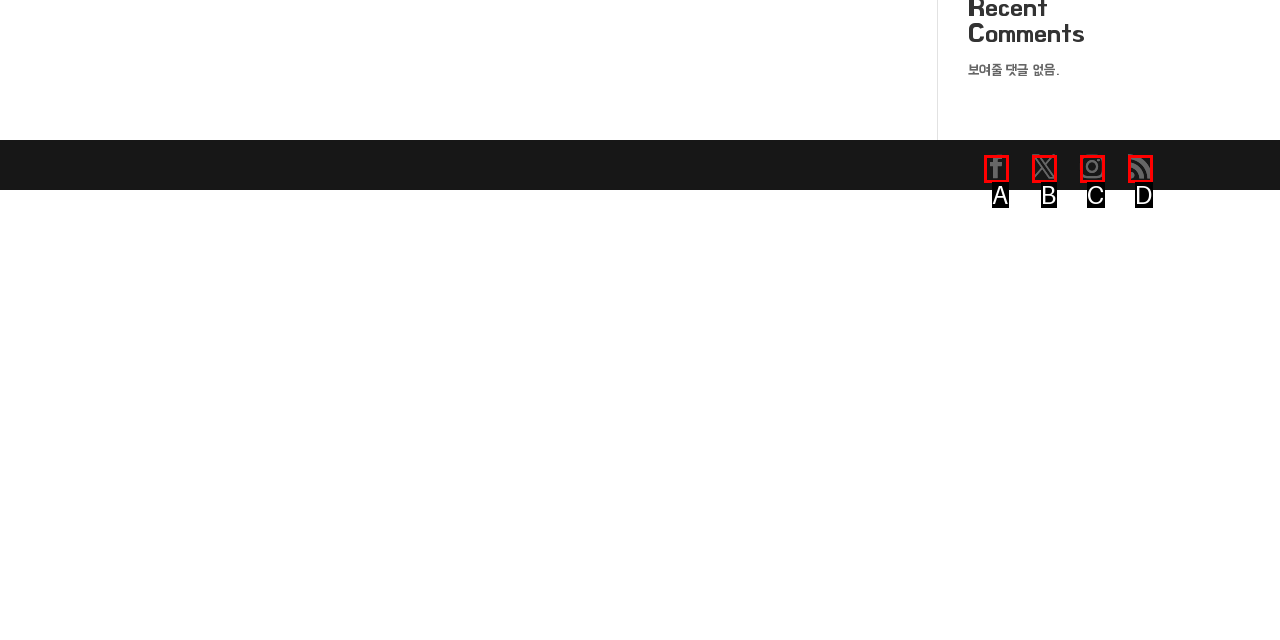Given the description: 엑스, identify the matching HTML element. Provide the letter of the correct option.

B